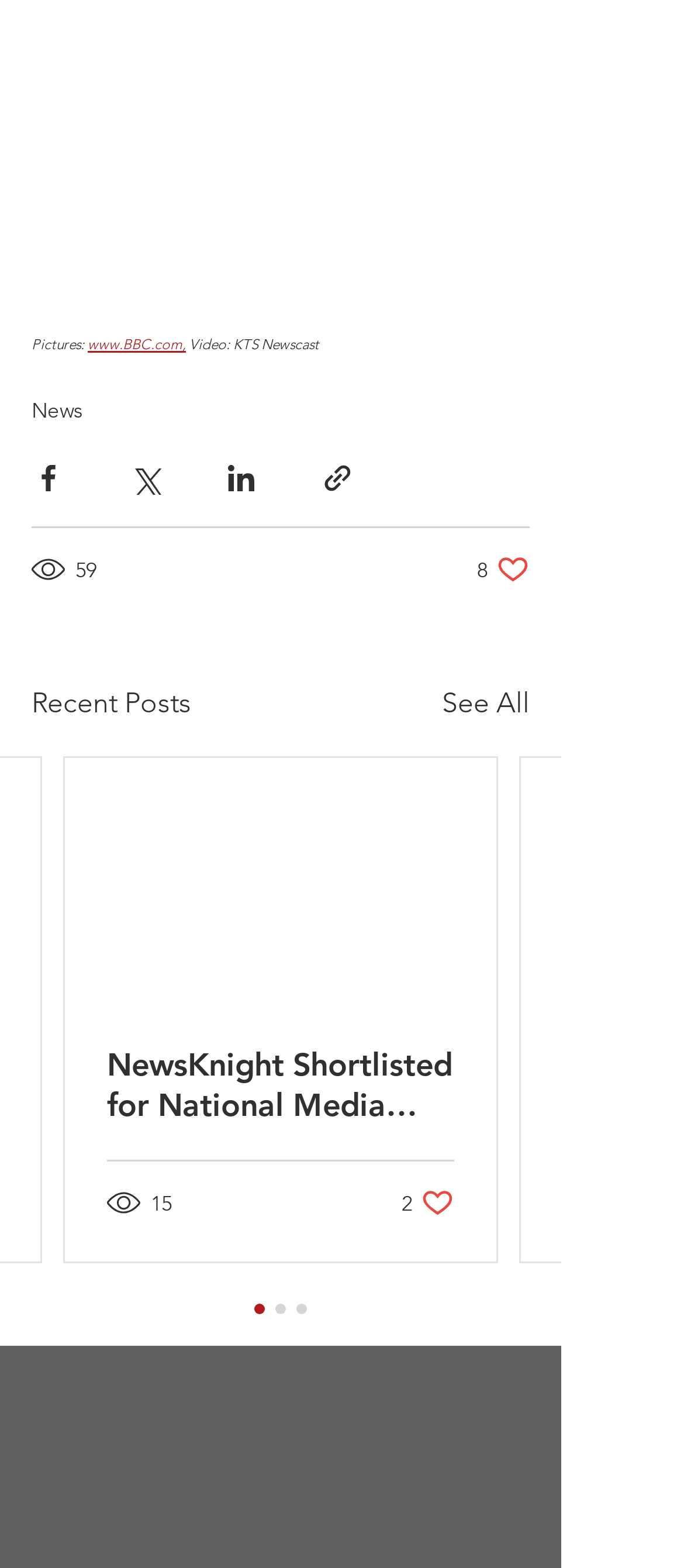Find the bounding box coordinates of the clickable area that will achieve the following instruction: "Read the article about 'NewsKnight Shortlisted for National Media Award'".

[0.156, 0.666, 0.664, 0.717]